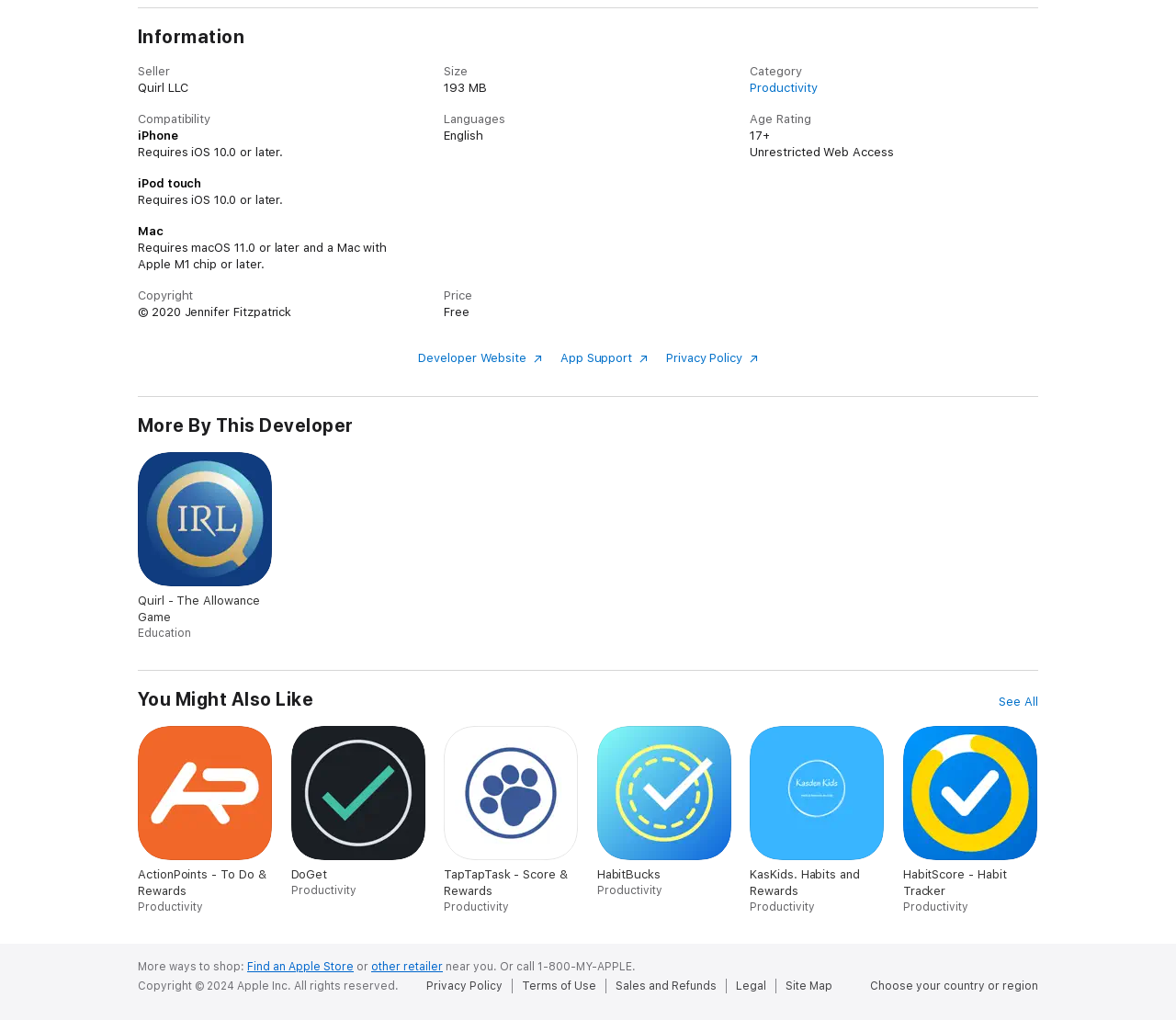Determine the bounding box coordinates of the area to click in order to meet this instruction: "View developer website".

[0.356, 0.344, 0.461, 0.358]